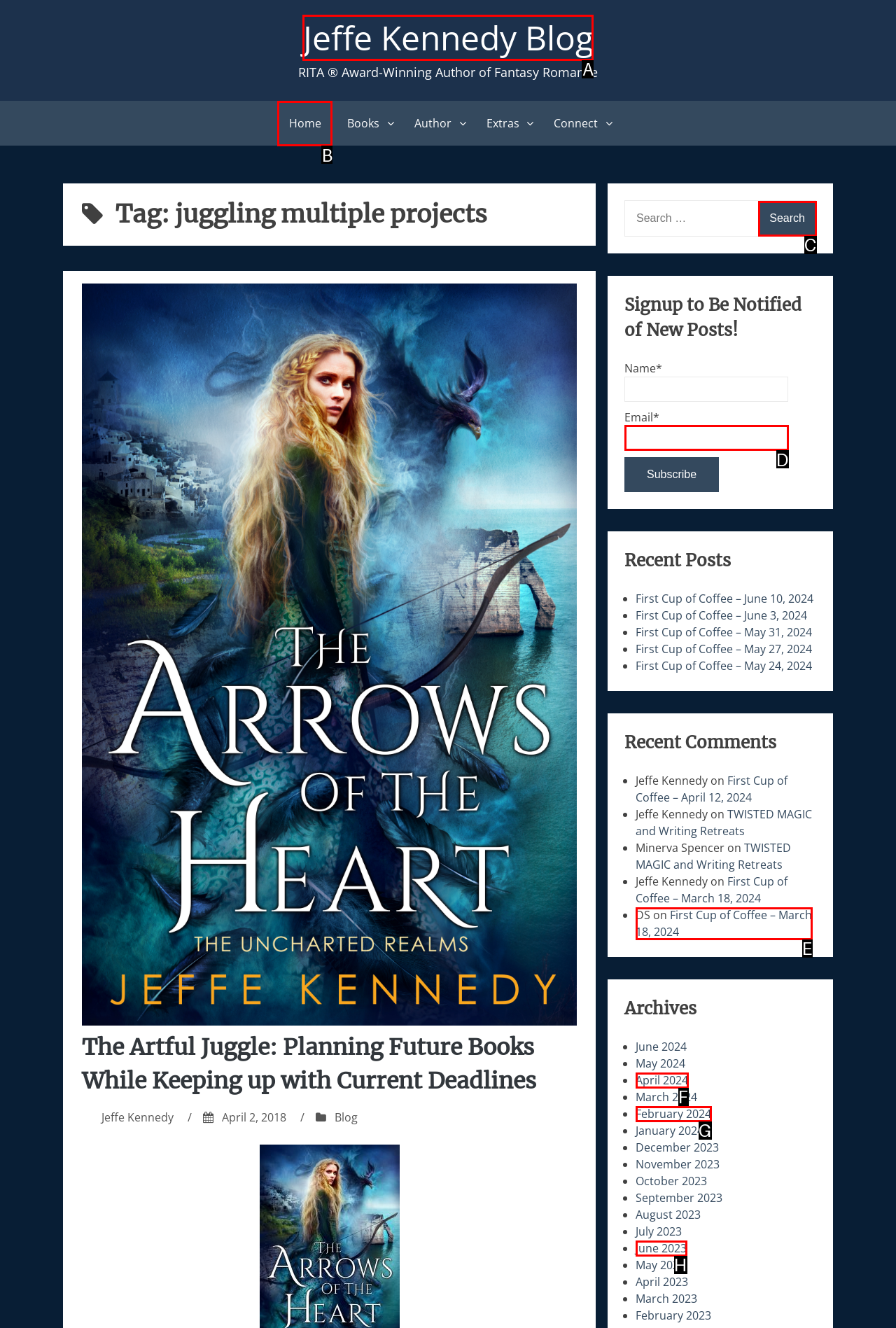Given the task: View comments, indicate which boxed UI element should be clicked. Provide your answer using the letter associated with the correct choice.

None